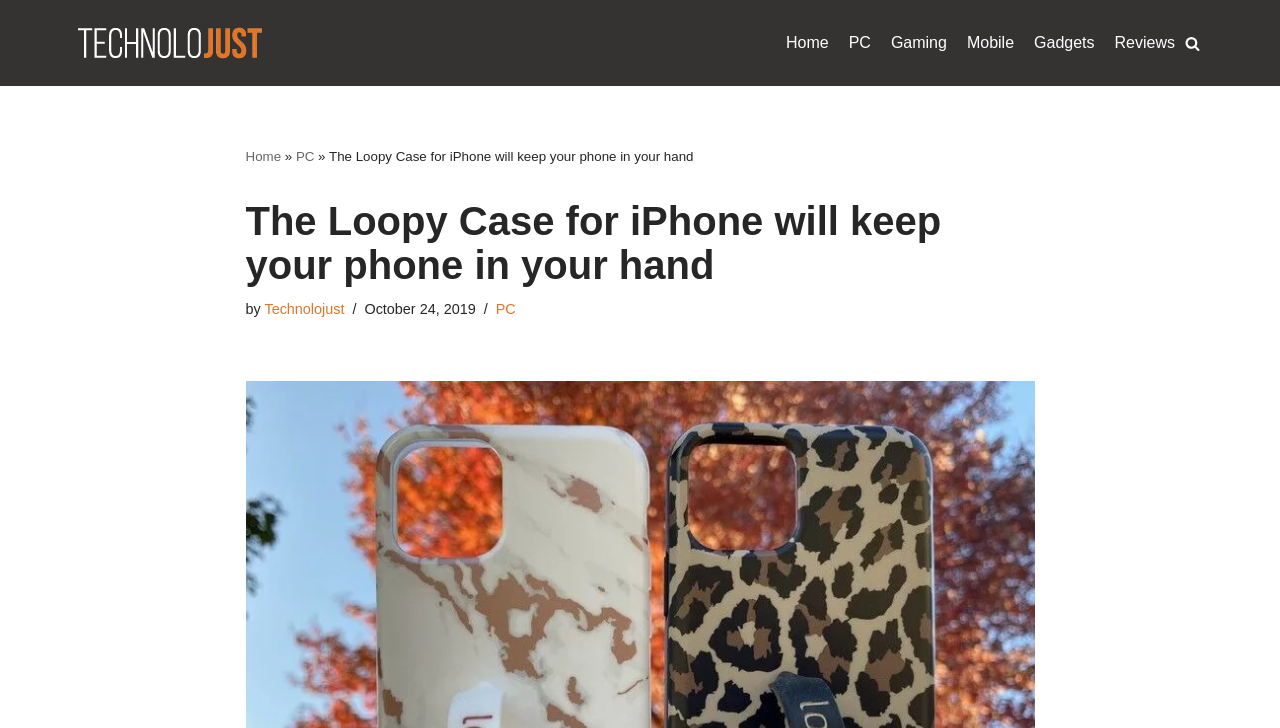Give the bounding box coordinates for this UI element: "Gaming". The coordinates should be four float numbers between 0 and 1, arranged as [left, top, right, bottom].

[0.696, 0.041, 0.74, 0.077]